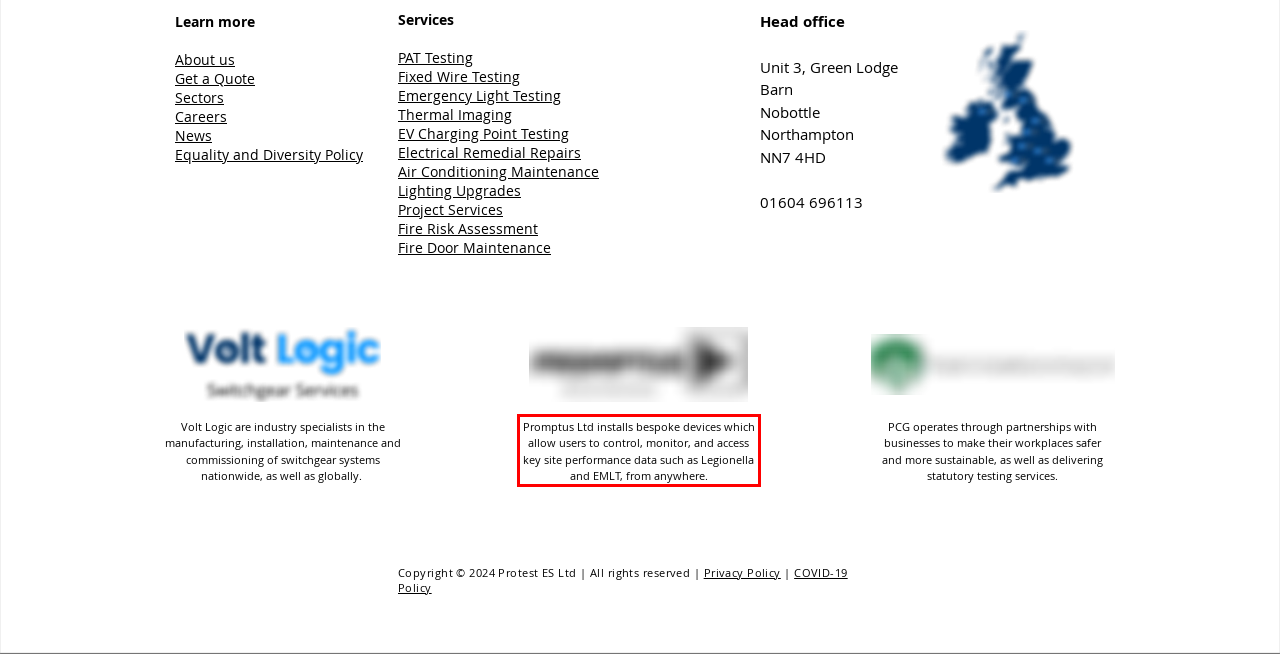Please use OCR to extract the text content from the red bounding box in the provided webpage screenshot.

Promptus Ltd installs bespoke devices which allow users to control, monitor, and access key site performance data such as Legionella and EMLT, from anywhere.